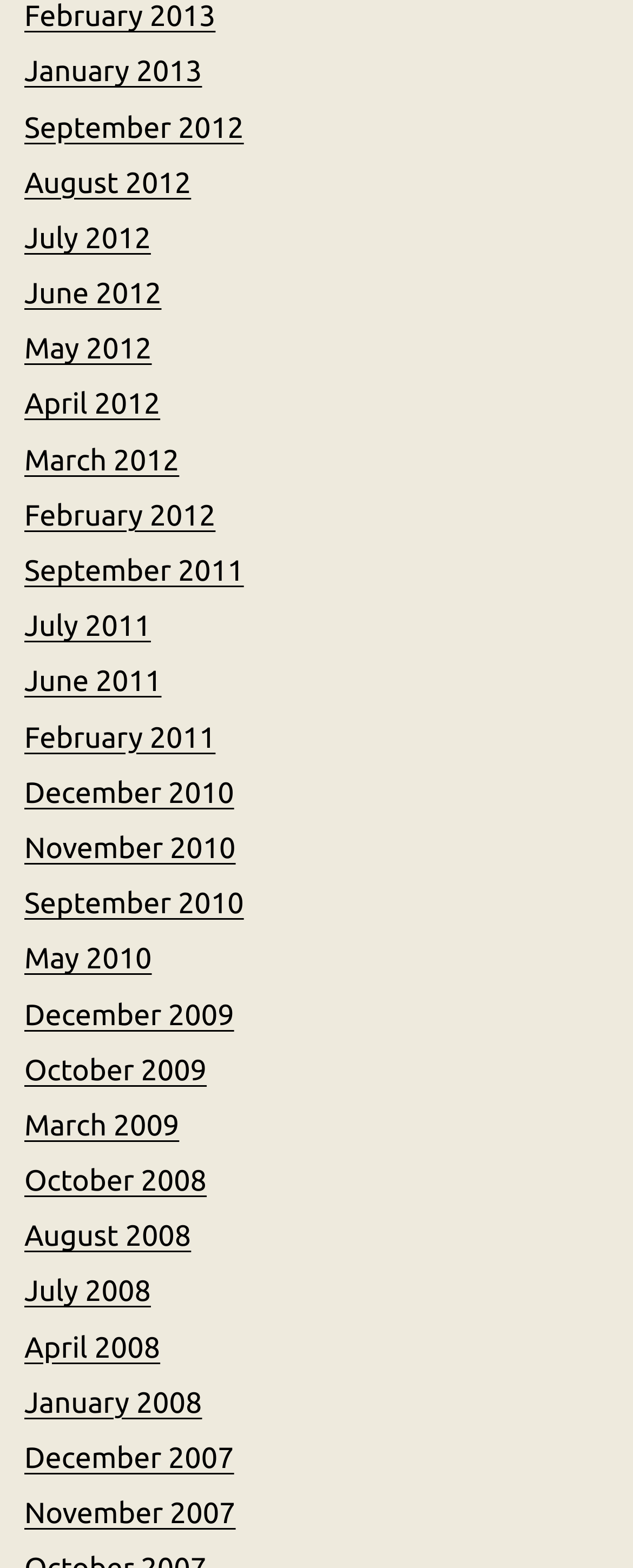Respond with a single word or phrase to the following question:
How many links are available on this webpage?

30